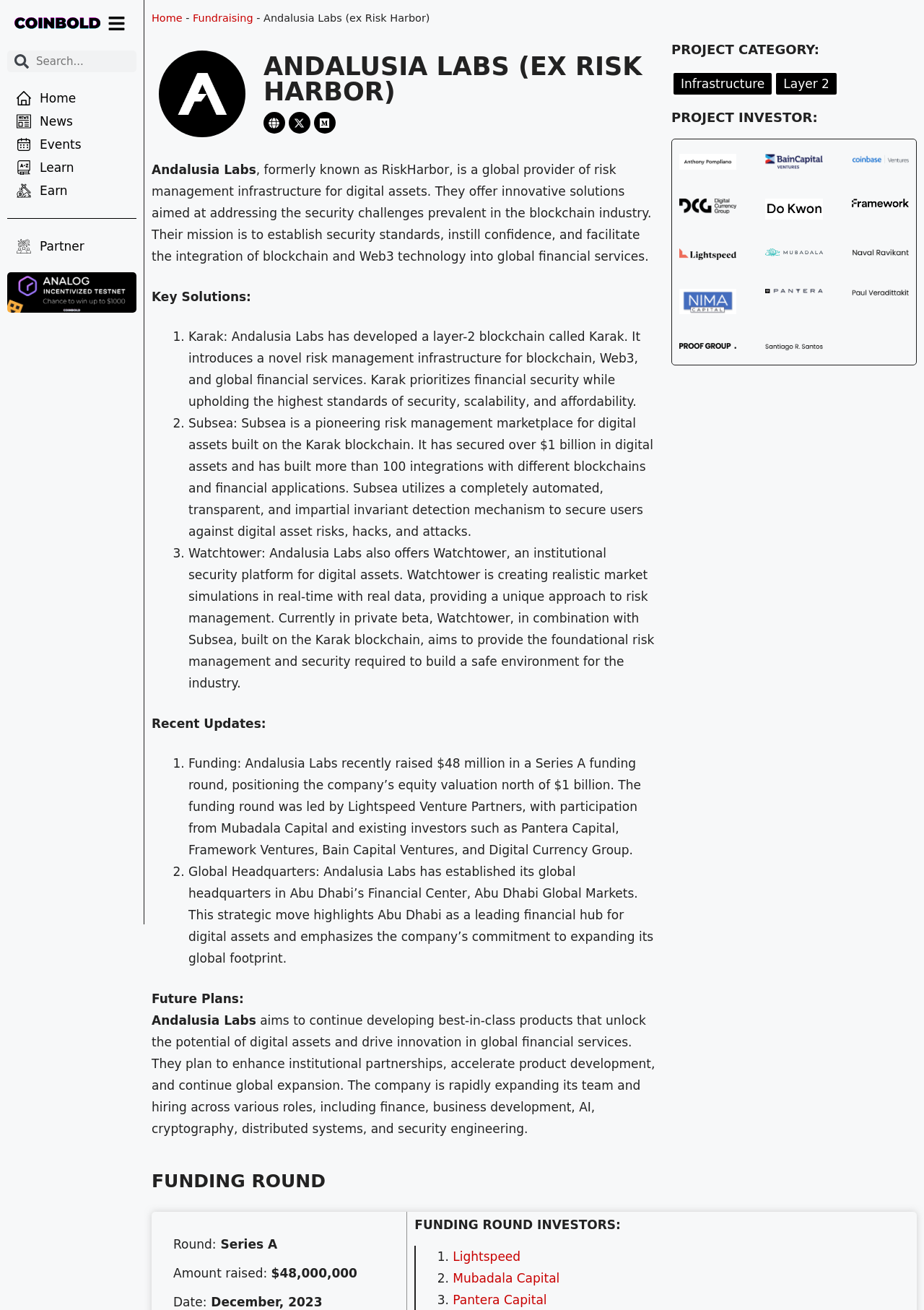Pinpoint the bounding box coordinates for the area that should be clicked to perform the following instruction: "Search for something".

[0.031, 0.039, 0.148, 0.055]